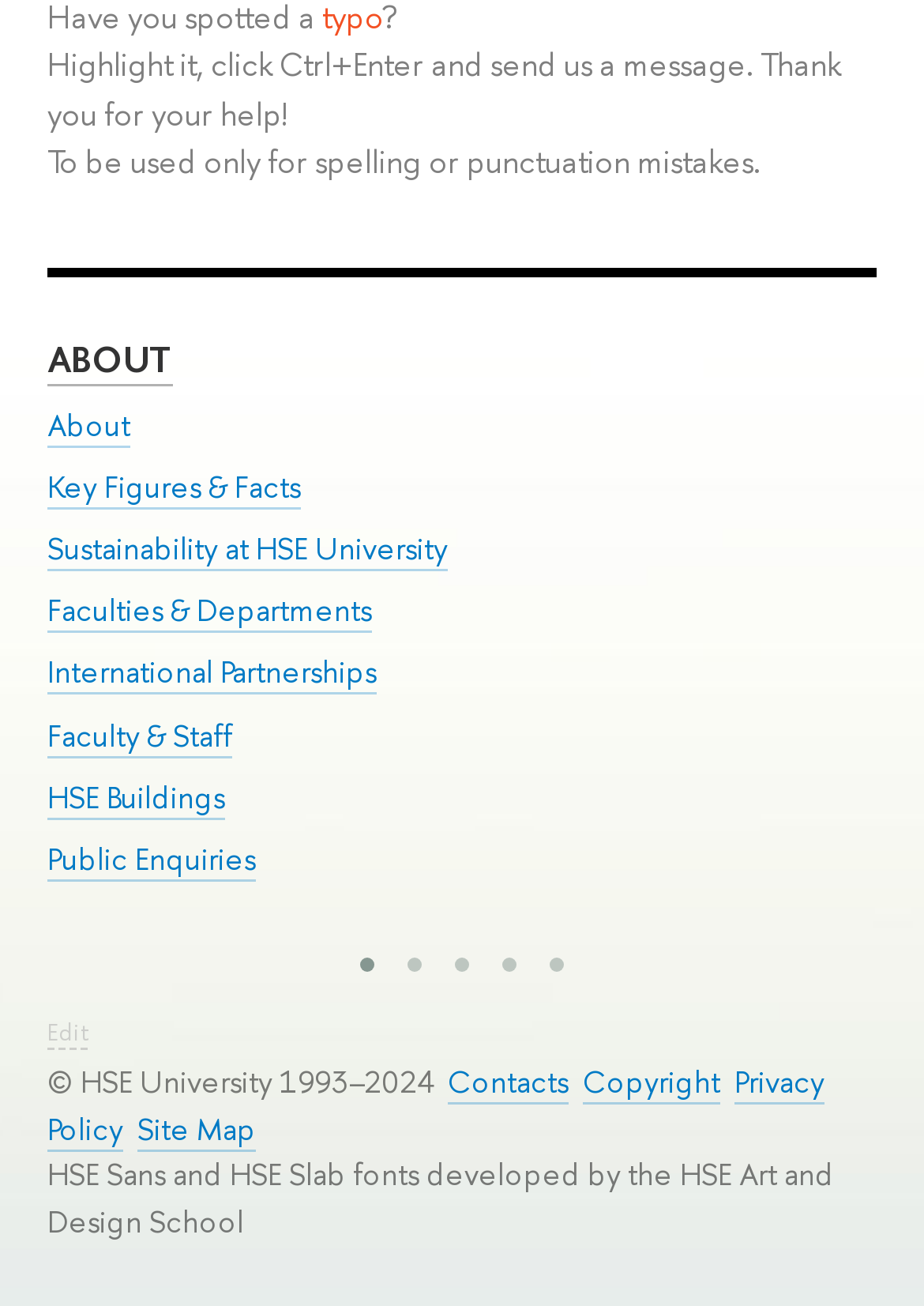Find the bounding box coordinates of the clickable element required to execute the following instruction: "visit Contacts". Provide the coordinates as four float numbers between 0 and 1, i.e., [left, top, right, bottom].

[0.485, 0.813, 0.615, 0.845]